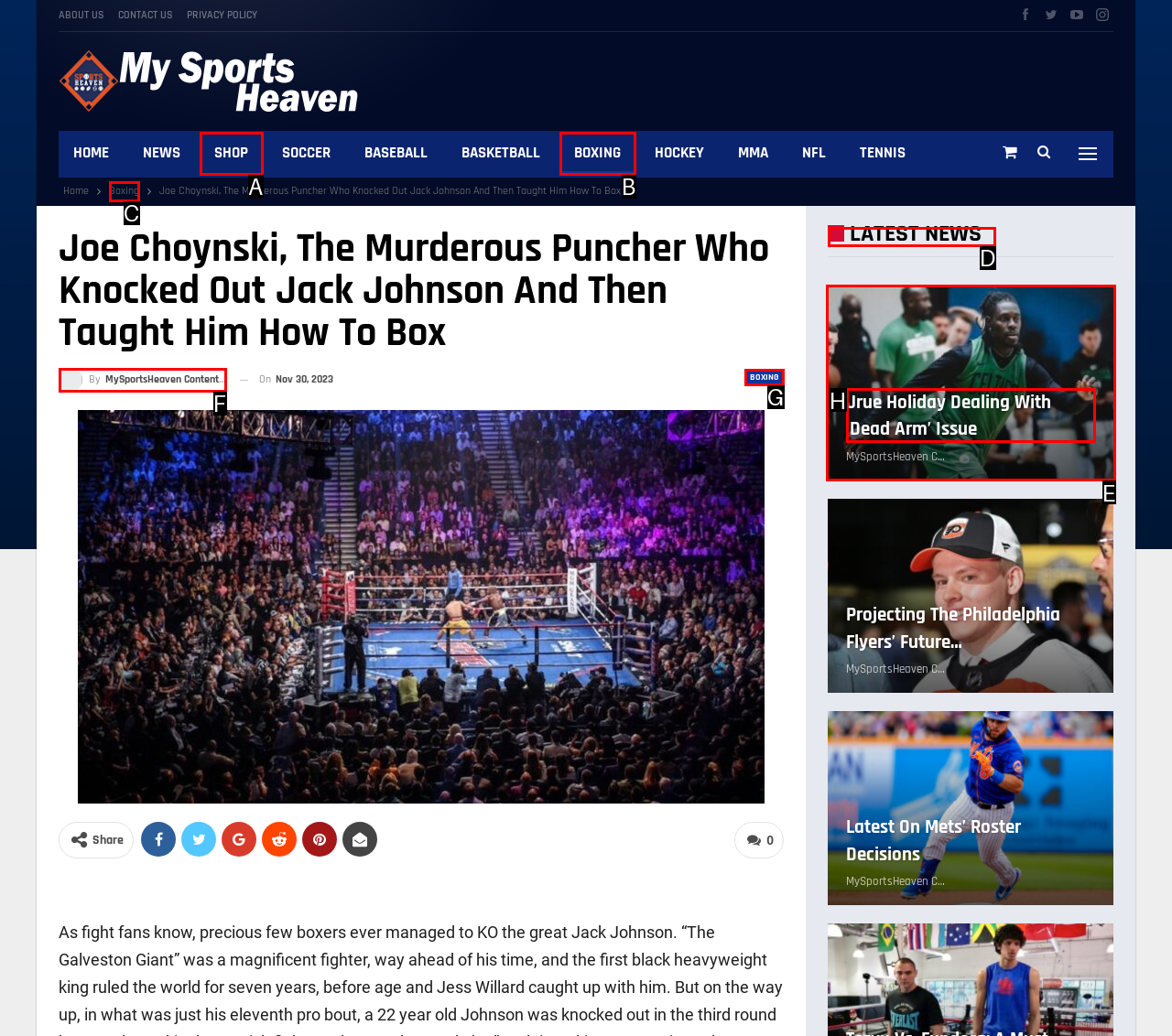Select the appropriate option that fits: By MySportsHeaven Content Team
Reply with the letter of the correct choice.

F